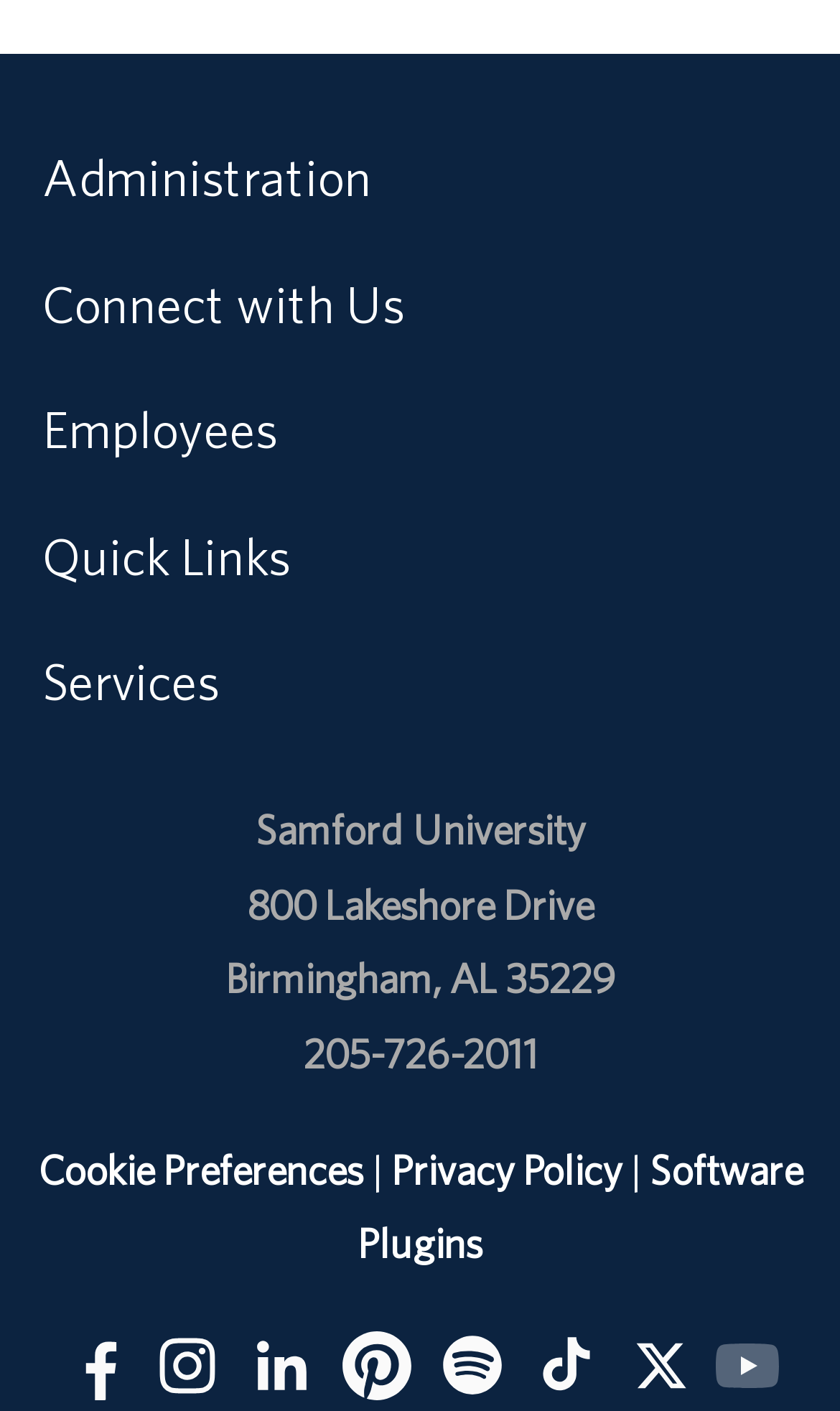Locate the bounding box for the described UI element: "Software Plugins". Ensure the coordinates are four float numbers between 0 and 1, formatted as [left, top, right, bottom].

[0.426, 0.812, 0.955, 0.898]